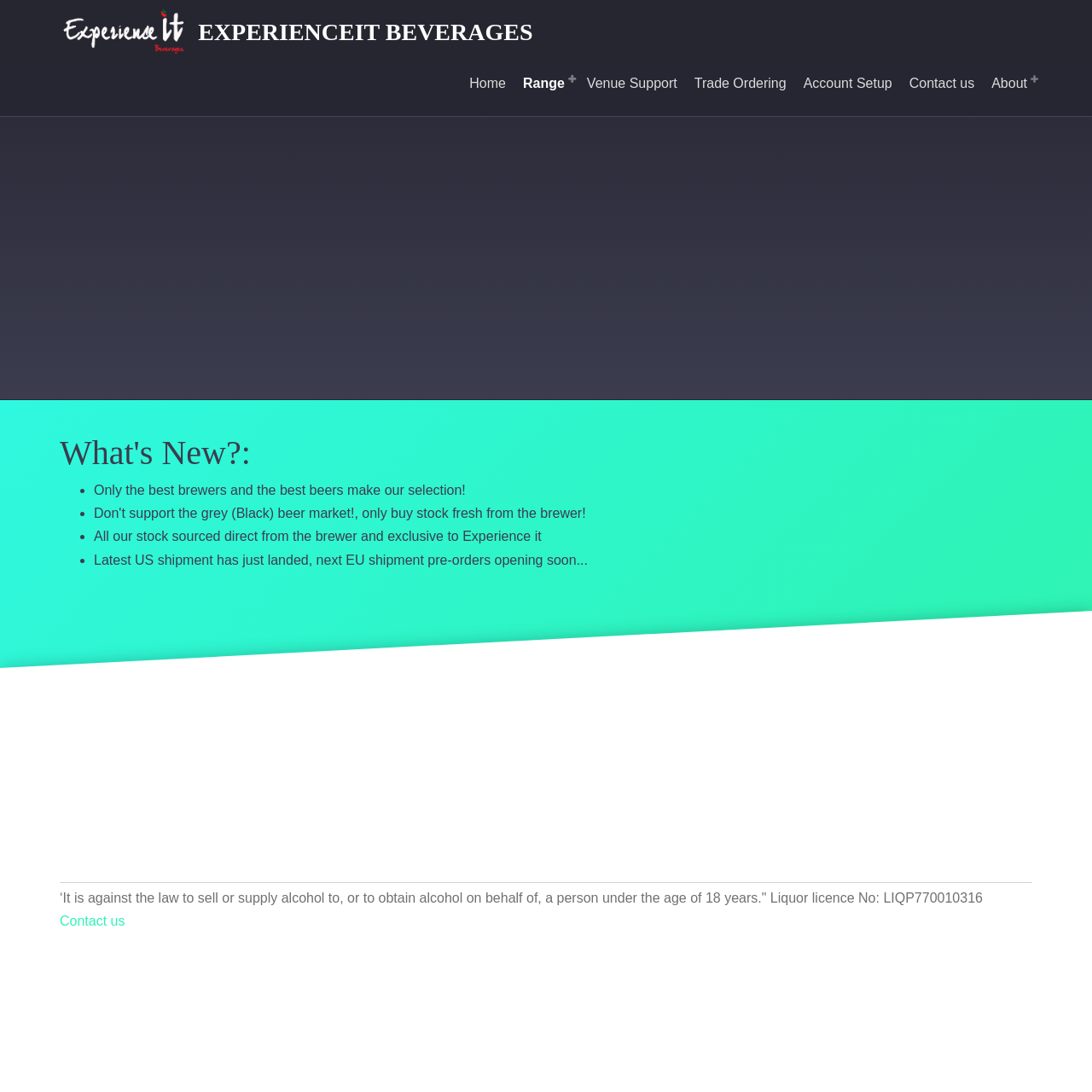Identify the bounding box coordinates necessary to click and complete the given instruction: "Click on EXPERIENCEIT BEVERAGES".

[0.181, 0.026, 0.488, 0.039]